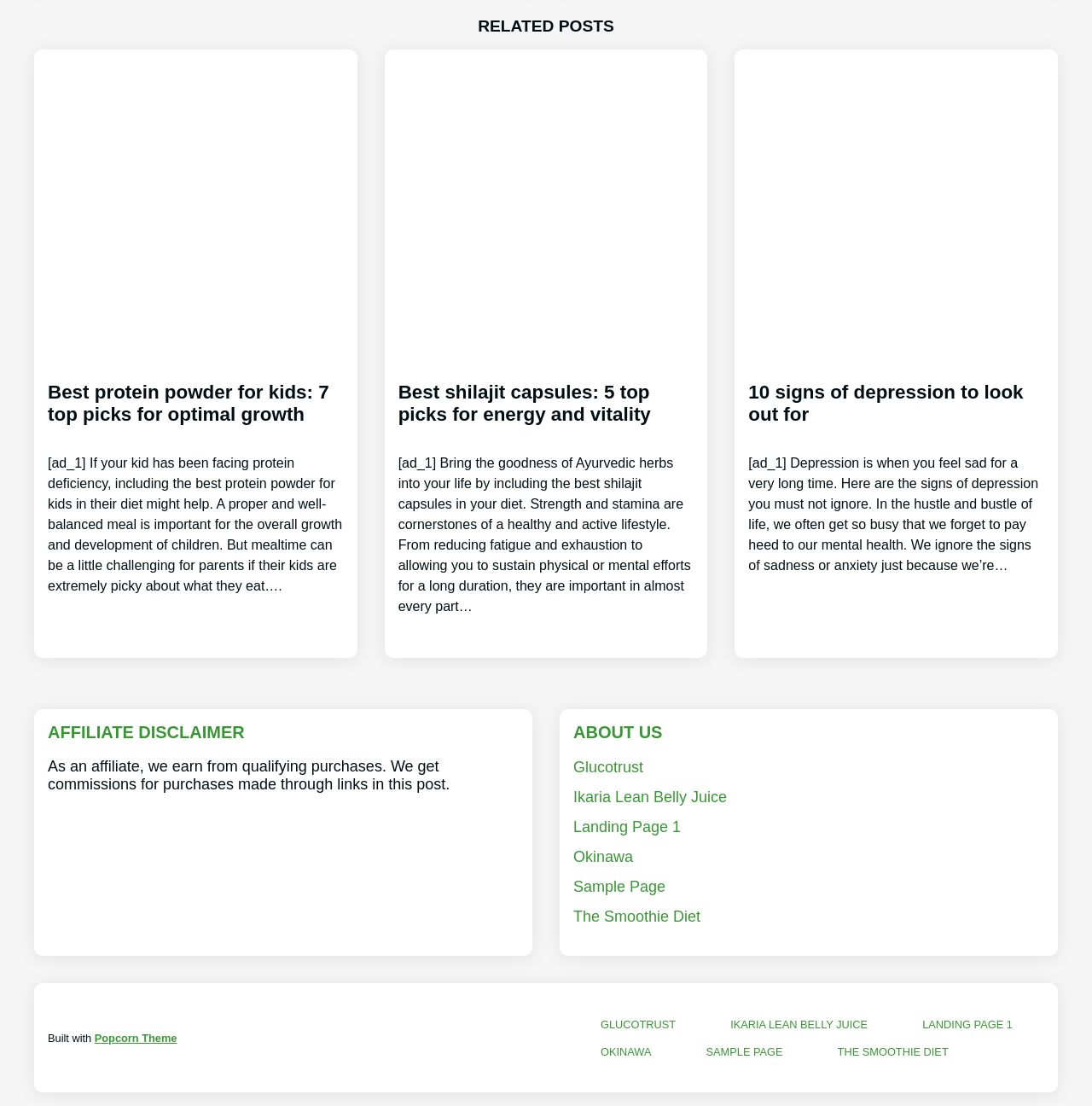Find the bounding box coordinates of the clickable area that will achieve the following instruction: "Click on the link to read about the best protein powder for kids".

[0.044, 0.316, 0.315, 0.539]